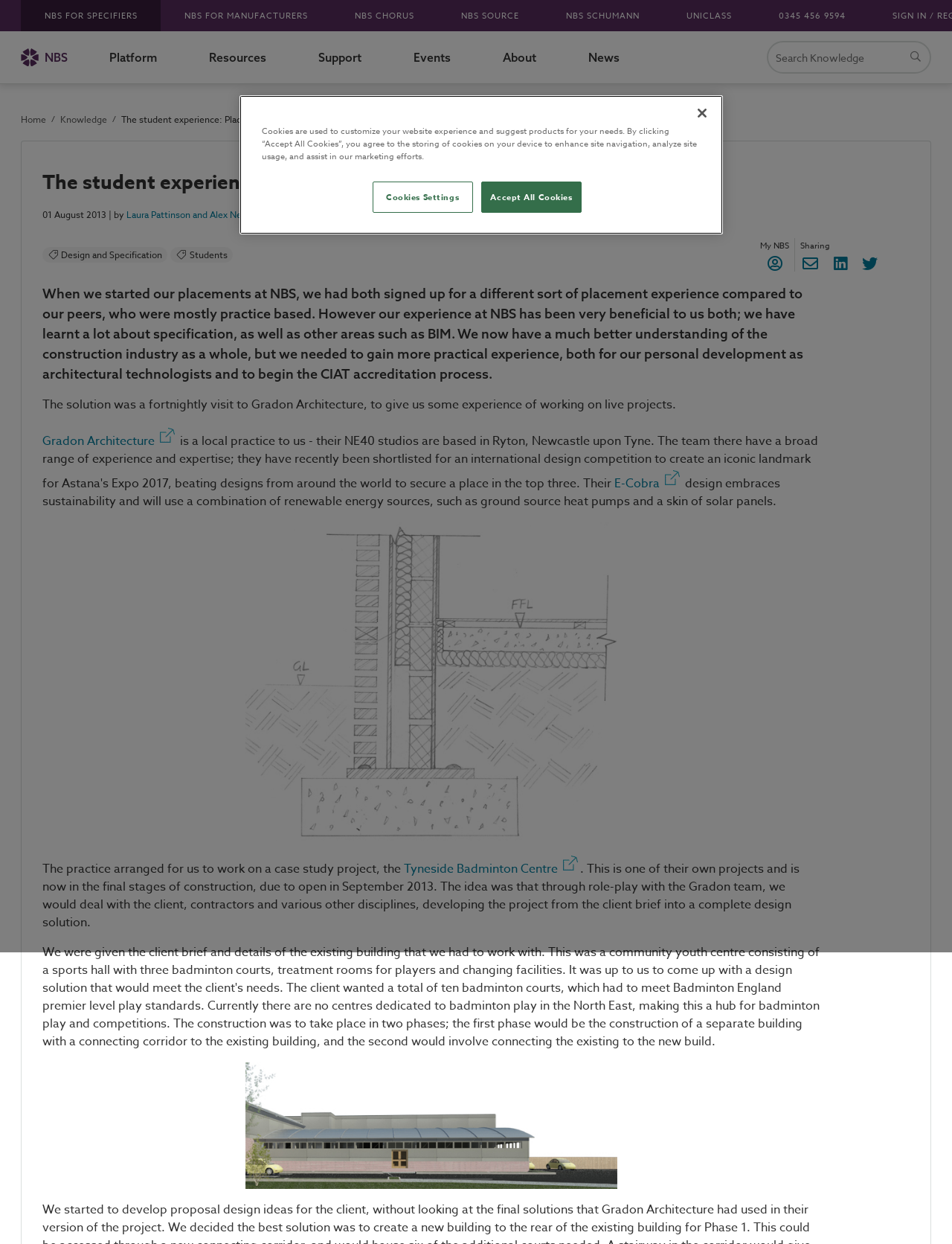Determine the bounding box coordinates of the clickable region to follow the instruction: "Read about the student experience".

[0.045, 0.137, 0.955, 0.156]